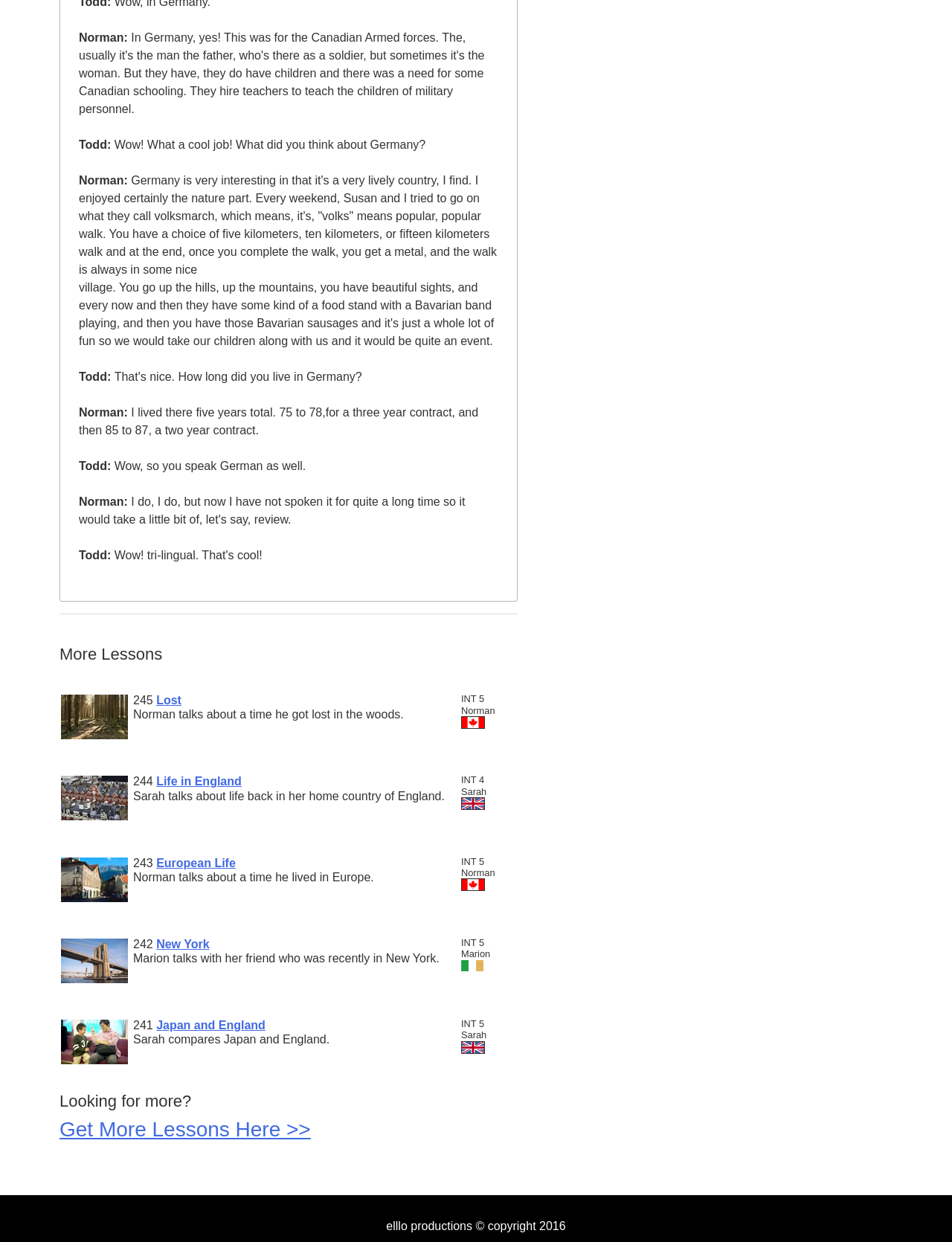Kindly determine the bounding box coordinates of the area that needs to be clicked to fulfill this instruction: "View 'Life in England'".

[0.164, 0.624, 0.254, 0.634]